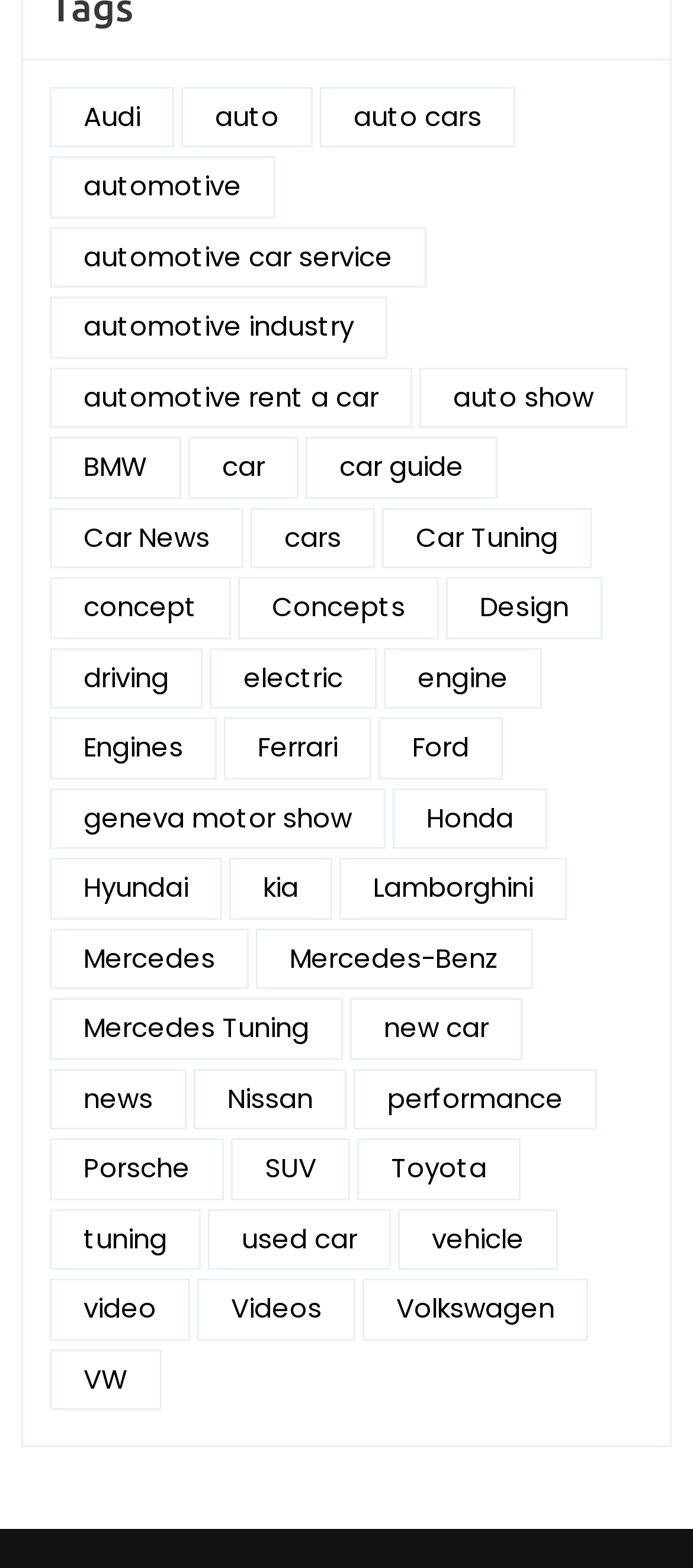Determine the bounding box coordinates of the UI element described below. Use the format (top-left x, top-left y, bottom-right x, bottom-right y) with floating point numbers between 0 and 1: Mercedes Tuning

[0.072, 0.637, 0.495, 0.676]